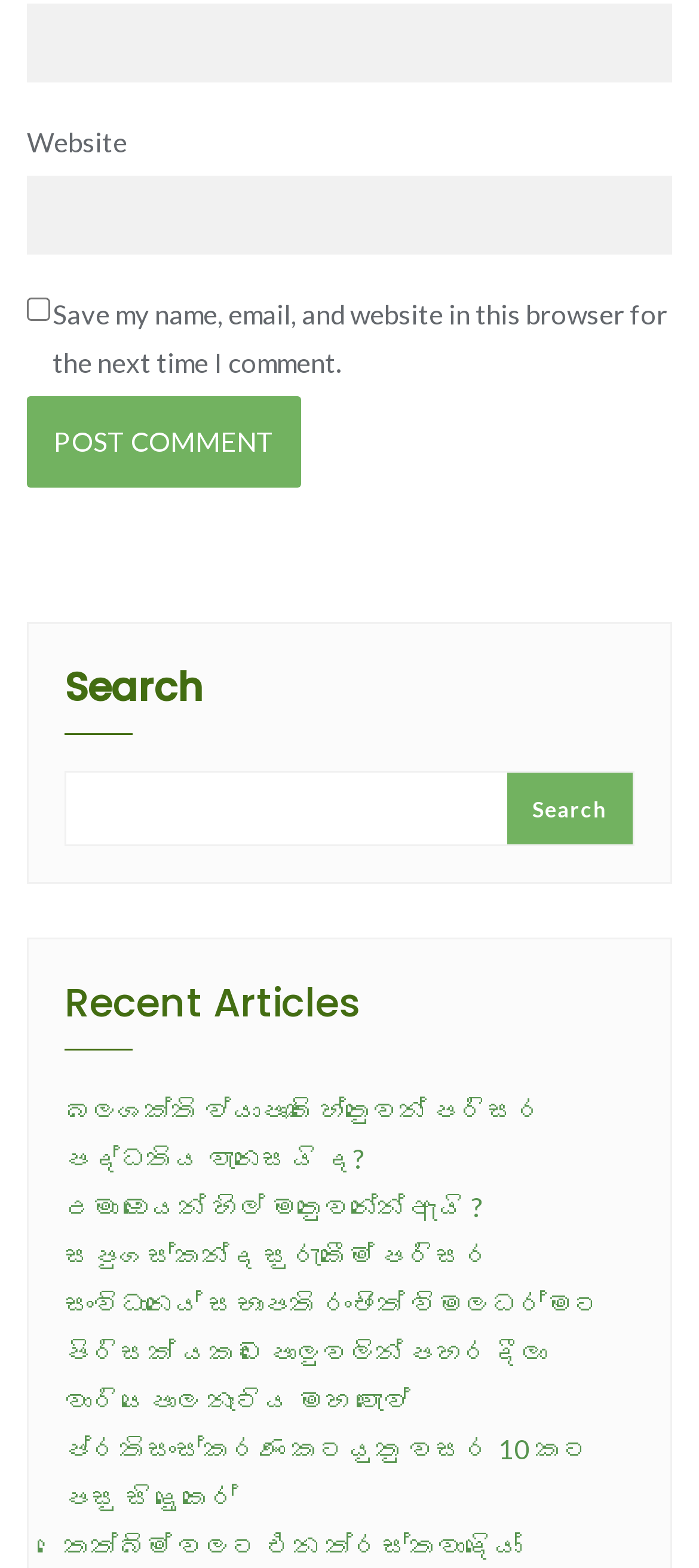What is the button below the comment form?
Please respond to the question with as much detail as possible.

The button below the comment form is labeled 'Post Comment', which suggests that it is used to submit the comment.